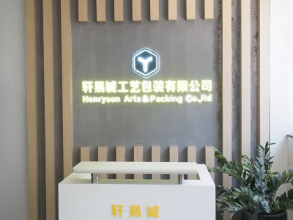Utilize the details in the image to thoroughly answer the following question: What is placed on the reception desk to add a touch of nature?

A green plant is positioned on the reception desk to add a touch of nature, contributing to the overall inviting feel of the environment.